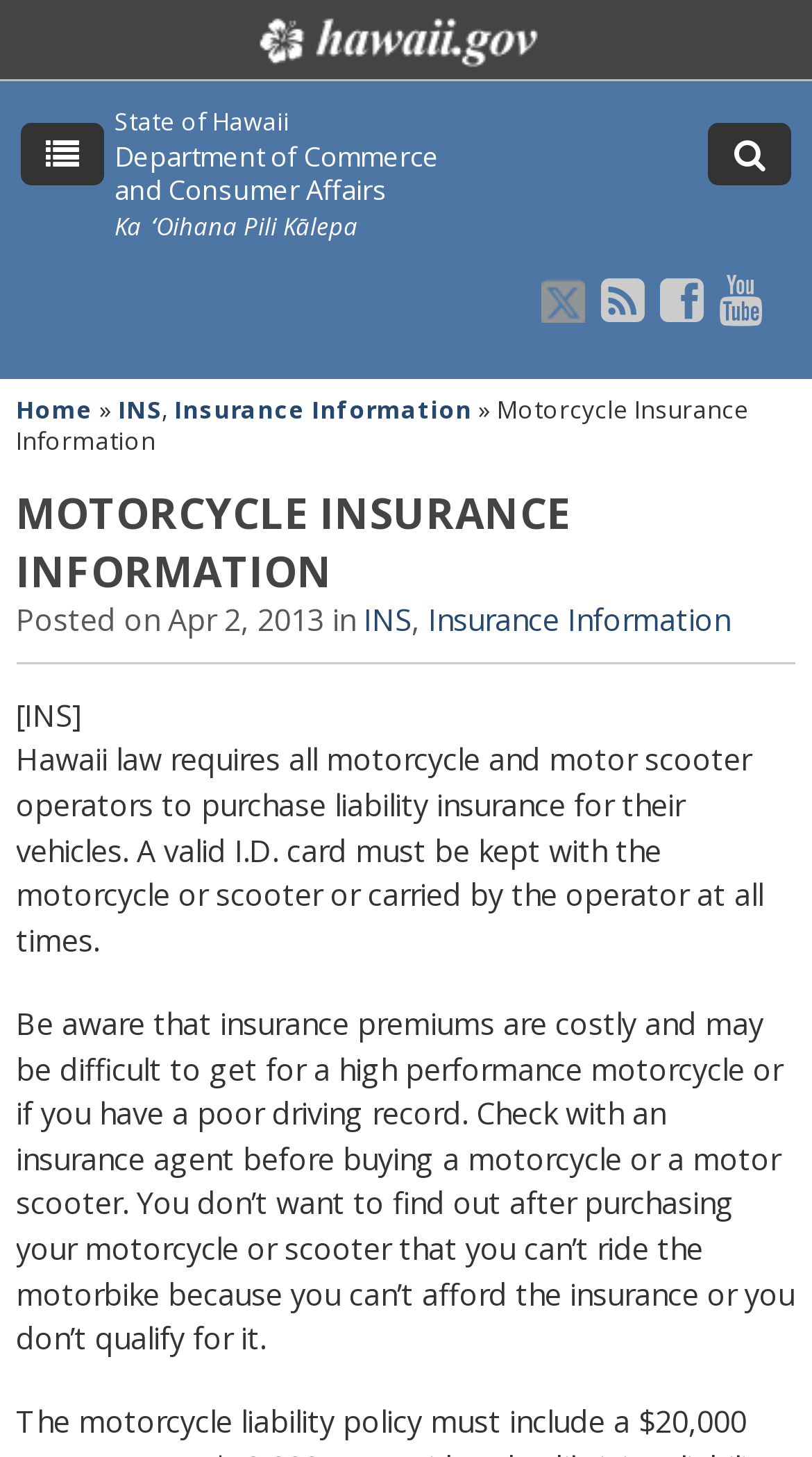Identify the bounding box for the UI element described as: "INS". The coordinates should be four float numbers between 0 and 1, i.e., [left, top, right, bottom].

[0.448, 0.412, 0.507, 0.439]